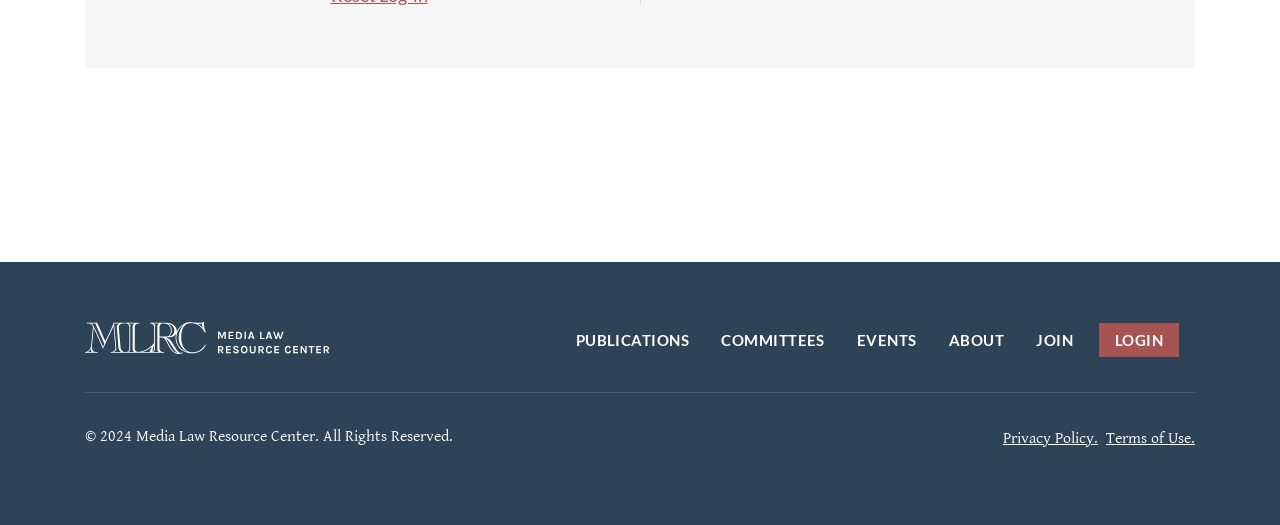Determine the bounding box coordinates for the UI element described. Format the coordinates as (top-left x, top-left y, bottom-right x, bottom-right y) and ensure all values are between 0 and 1. Element description: alt="logo footer"

[0.066, 0.612, 0.258, 0.673]